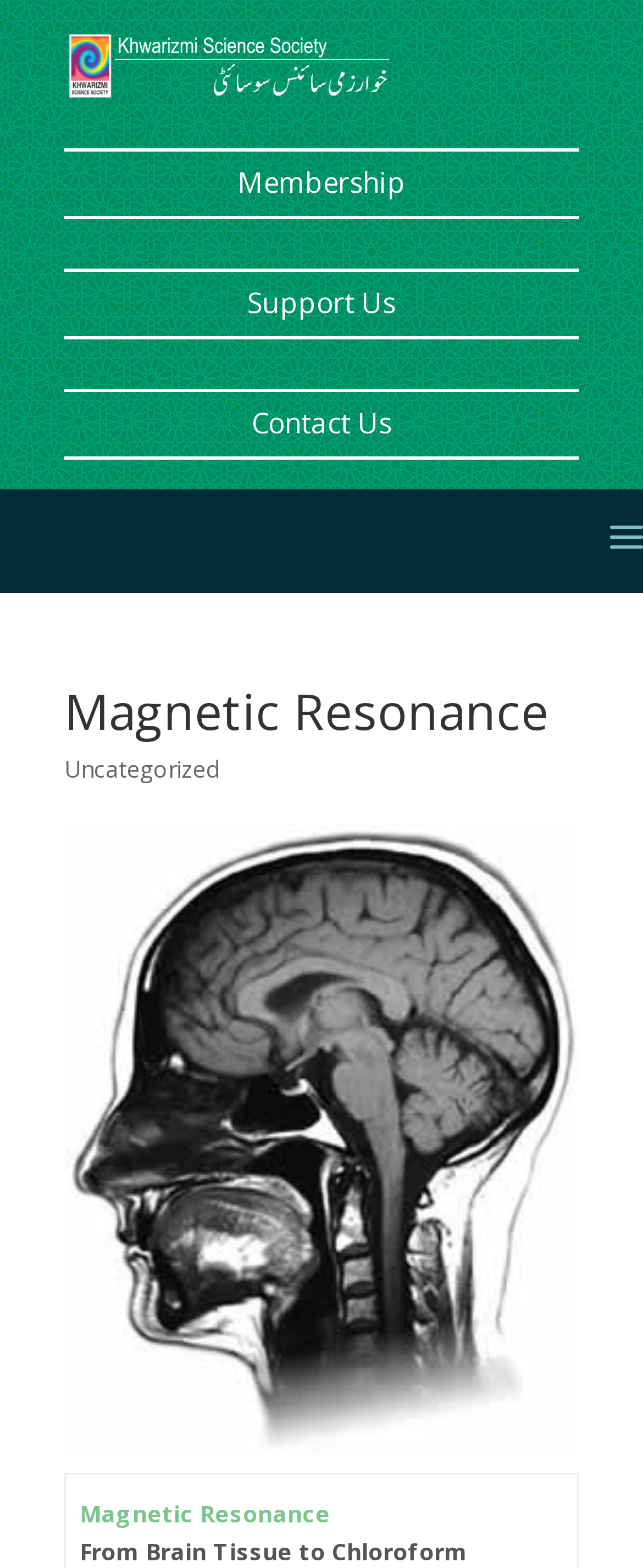Based on the provided description, "Magnetic Resonance", find the bounding box of the corresponding UI element in the screenshot.

[0.124, 0.955, 0.513, 0.975]